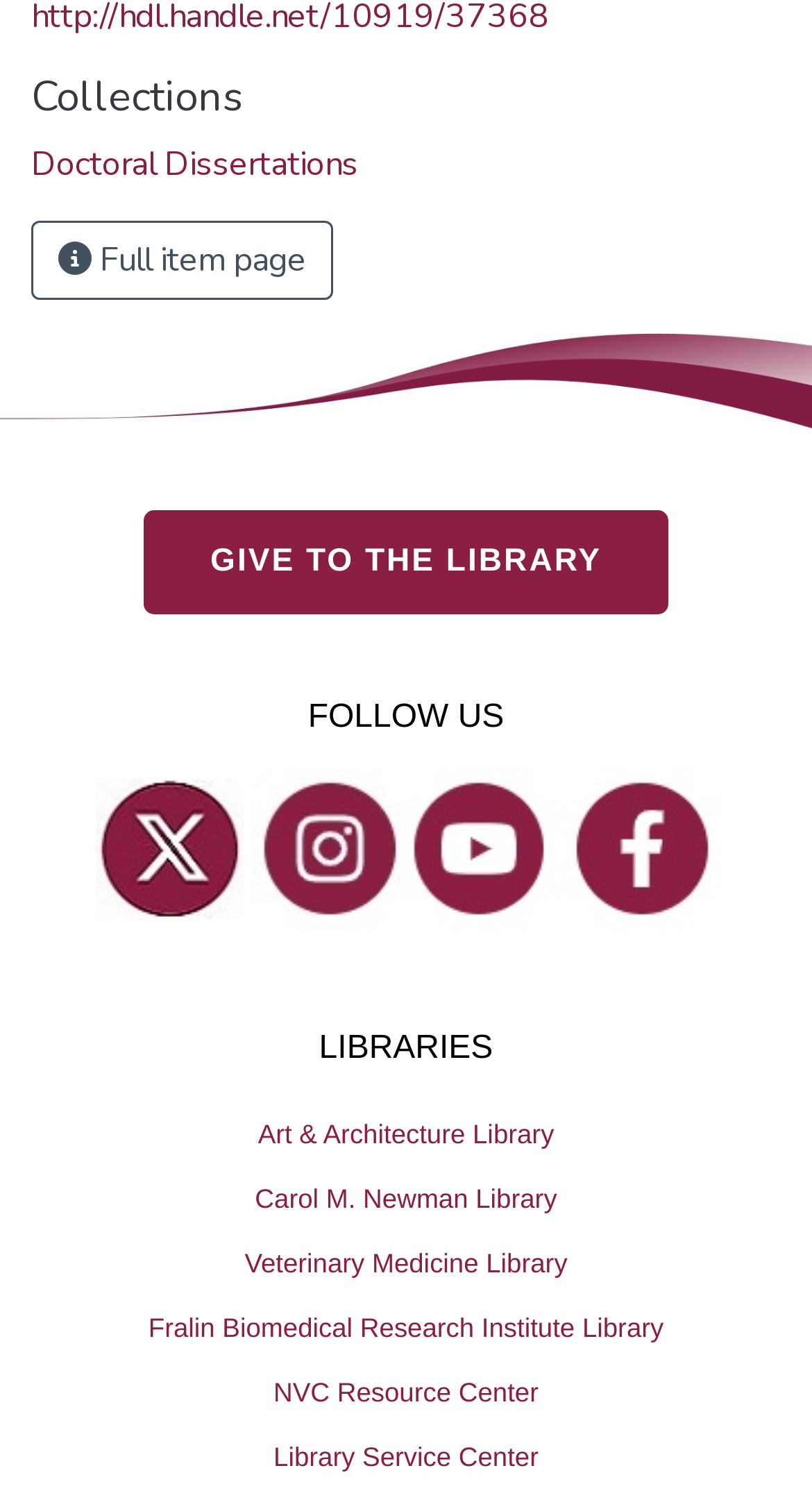Identify the bounding box for the UI element described as: "Veterinary Medicine Library". The coordinates should be four float numbers between 0 and 1, i.e., [left, top, right, bottom].

[0.0, 0.82, 1.0, 0.863]